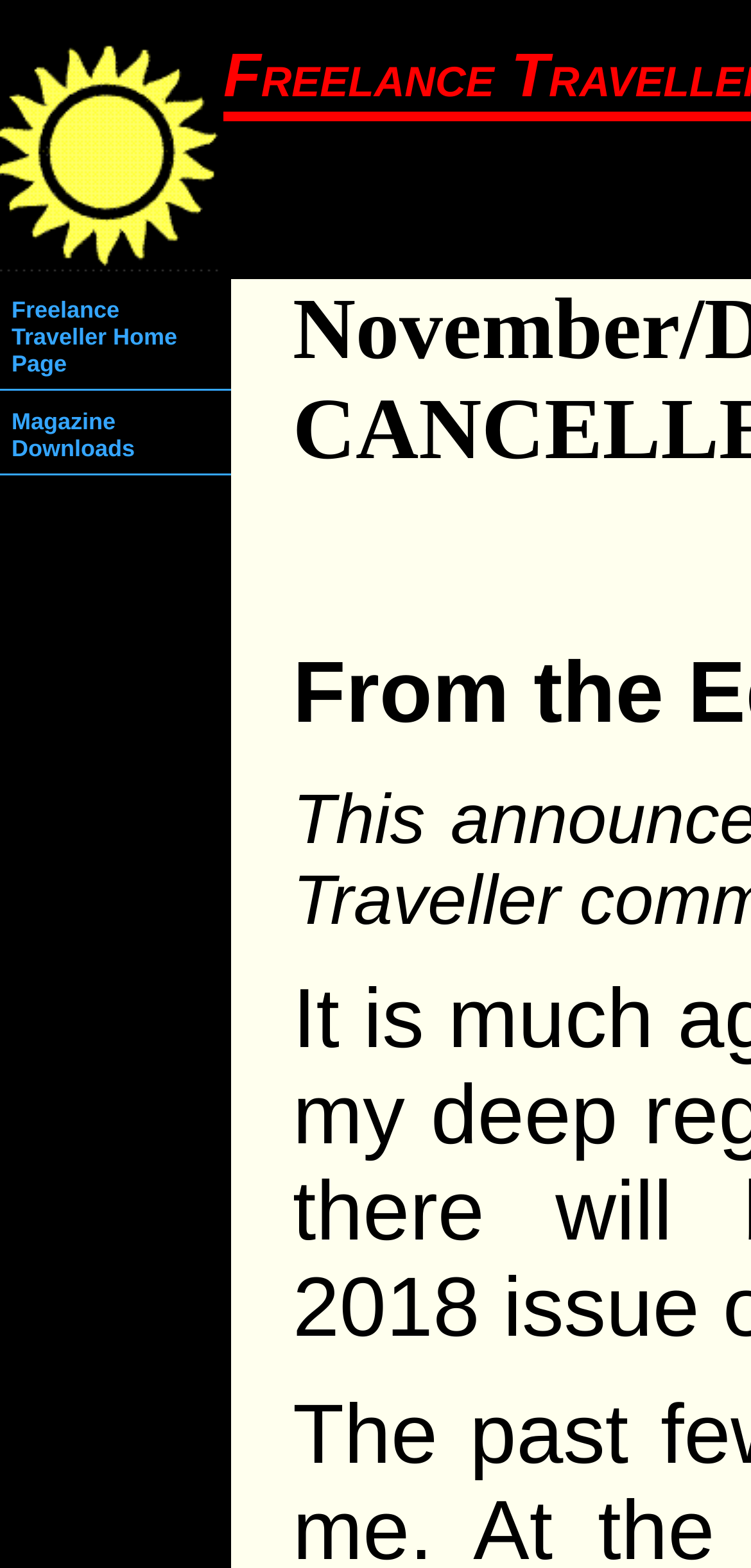Based on the description "Freelance Traveller Home Page", find the bounding box of the specified UI element.

[0.0, 0.182, 0.308, 0.25]